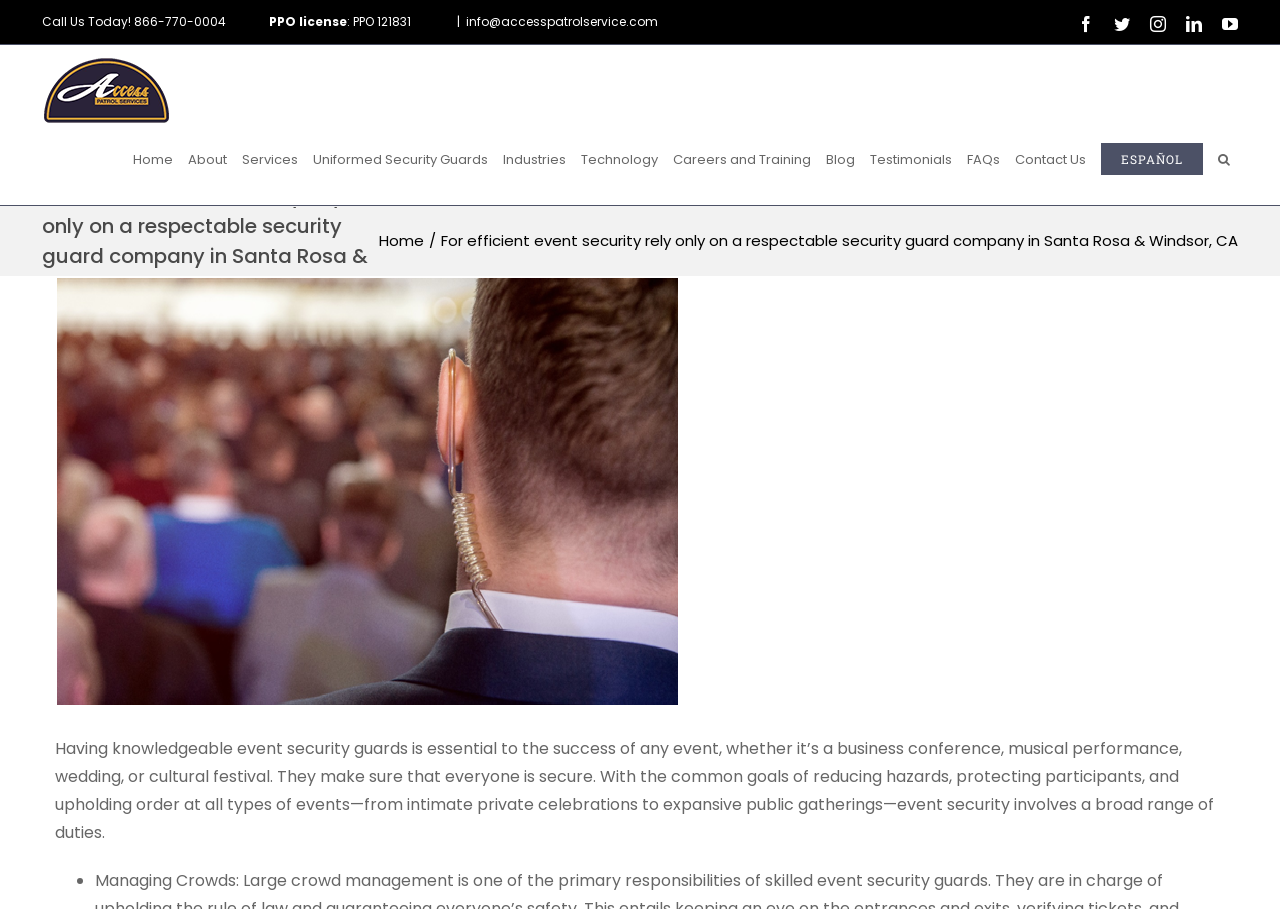What is the email address to contact for event security services?
Based on the visual content, answer with a single word or a brief phrase.

info@accesspatrolservice.com